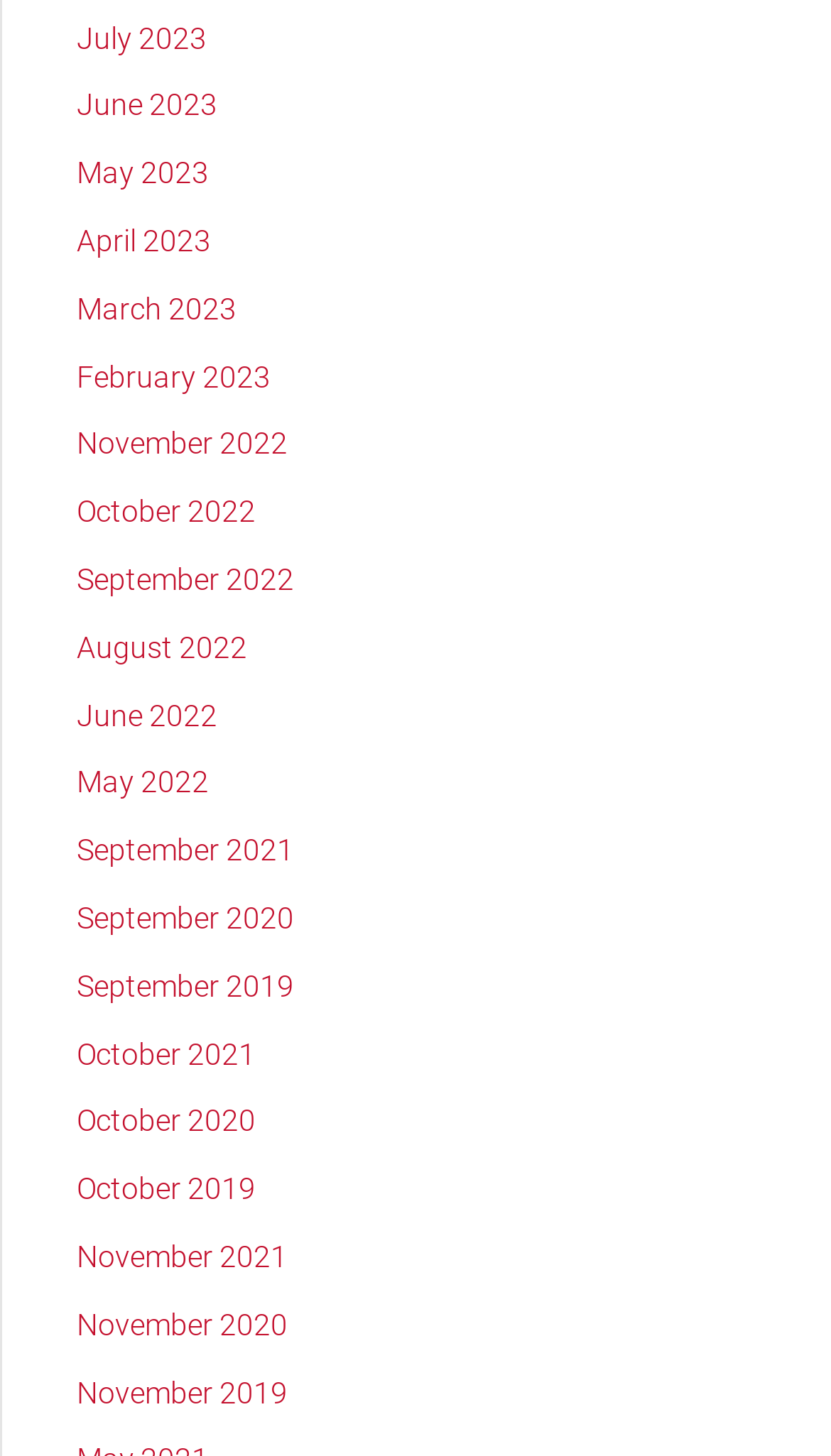Are there any months missing from the list?
Provide a detailed answer to the question, using the image to inform your response.

By looking at the links on the webpage, I can see that there are some months missing from the list, such as January, February, March, and April of 2021, 2020, and 2019, as well as December of all years.